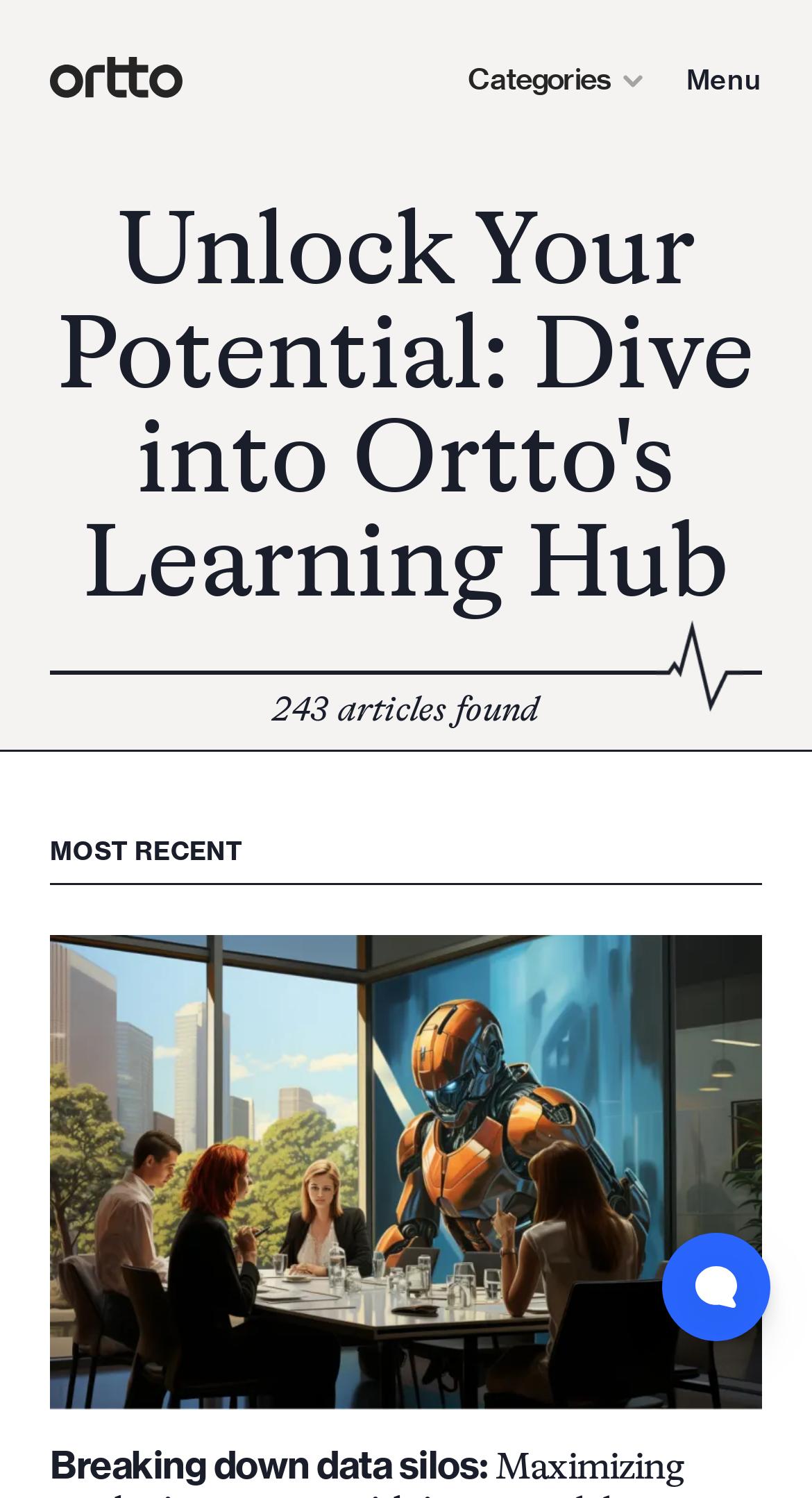What is the position of the 'Menu' link?
Please answer the question as detailed as possible based on the image.

I found the answer by looking at the link element with the text 'Menu' at coordinates [0.846, 0.039, 0.938, 0.067]. The y-coordinate of this element is relatively small, indicating that it is located at the top of the webpage. The x-coordinate is relatively large, indicating that it is located at the right side of the webpage.